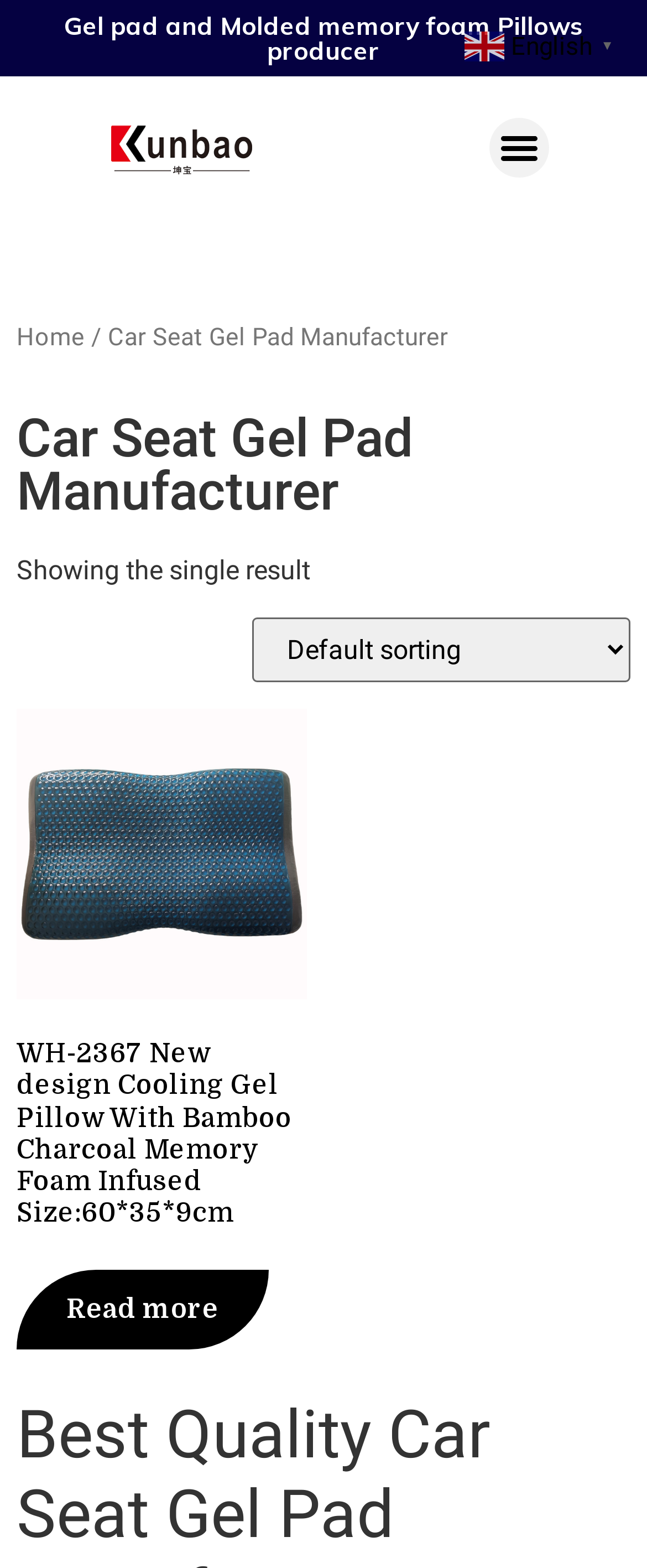What is the current shop order?
Please respond to the question with a detailed and well-explained answer.

I looked at the combobox 'Shop order' and it does not have a selected option, so the current shop order is not specified.